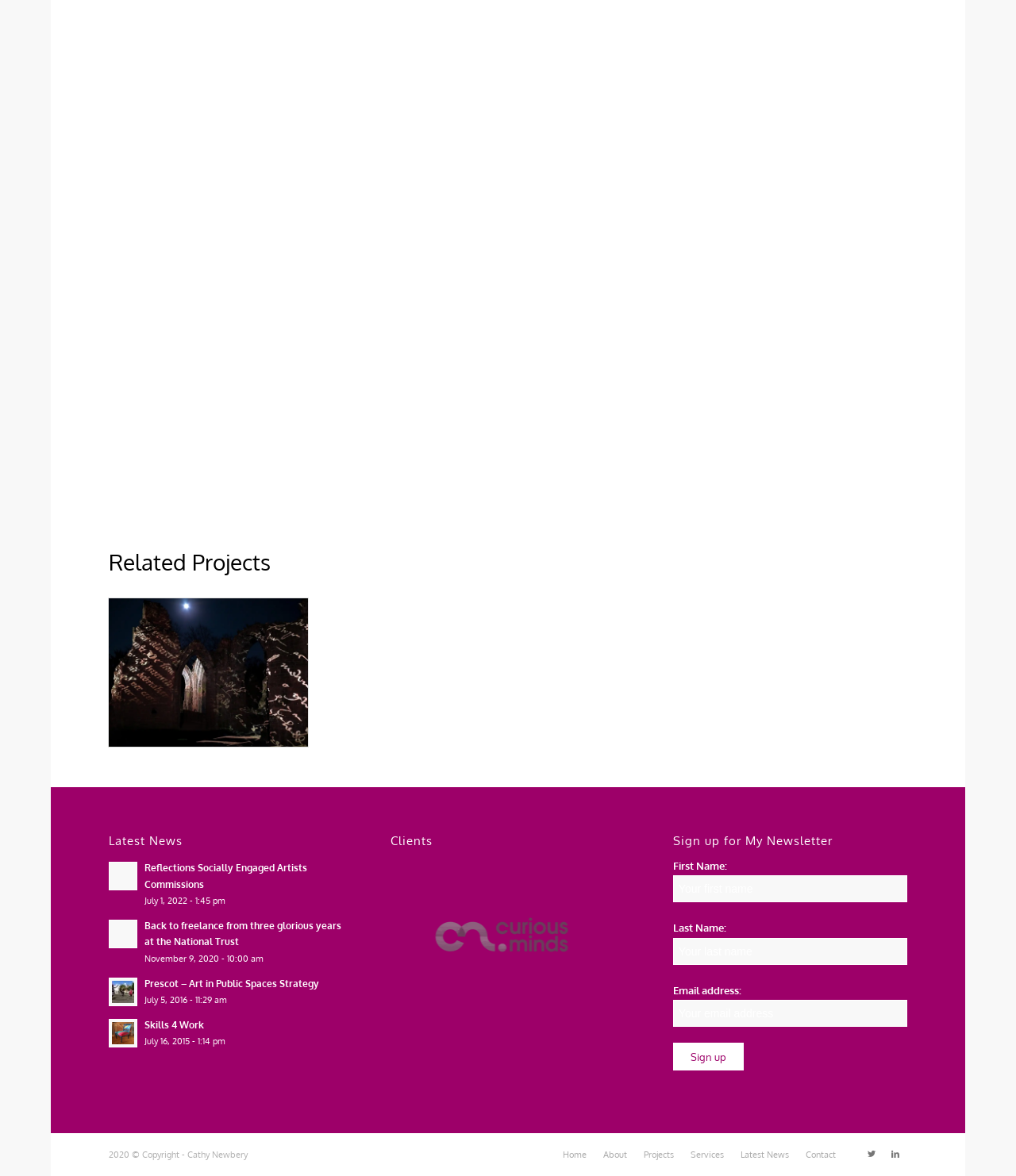What is the label for the first text input field in the newsletter sign-up form?
Please provide a single word or phrase in response based on the screenshot.

First Name: